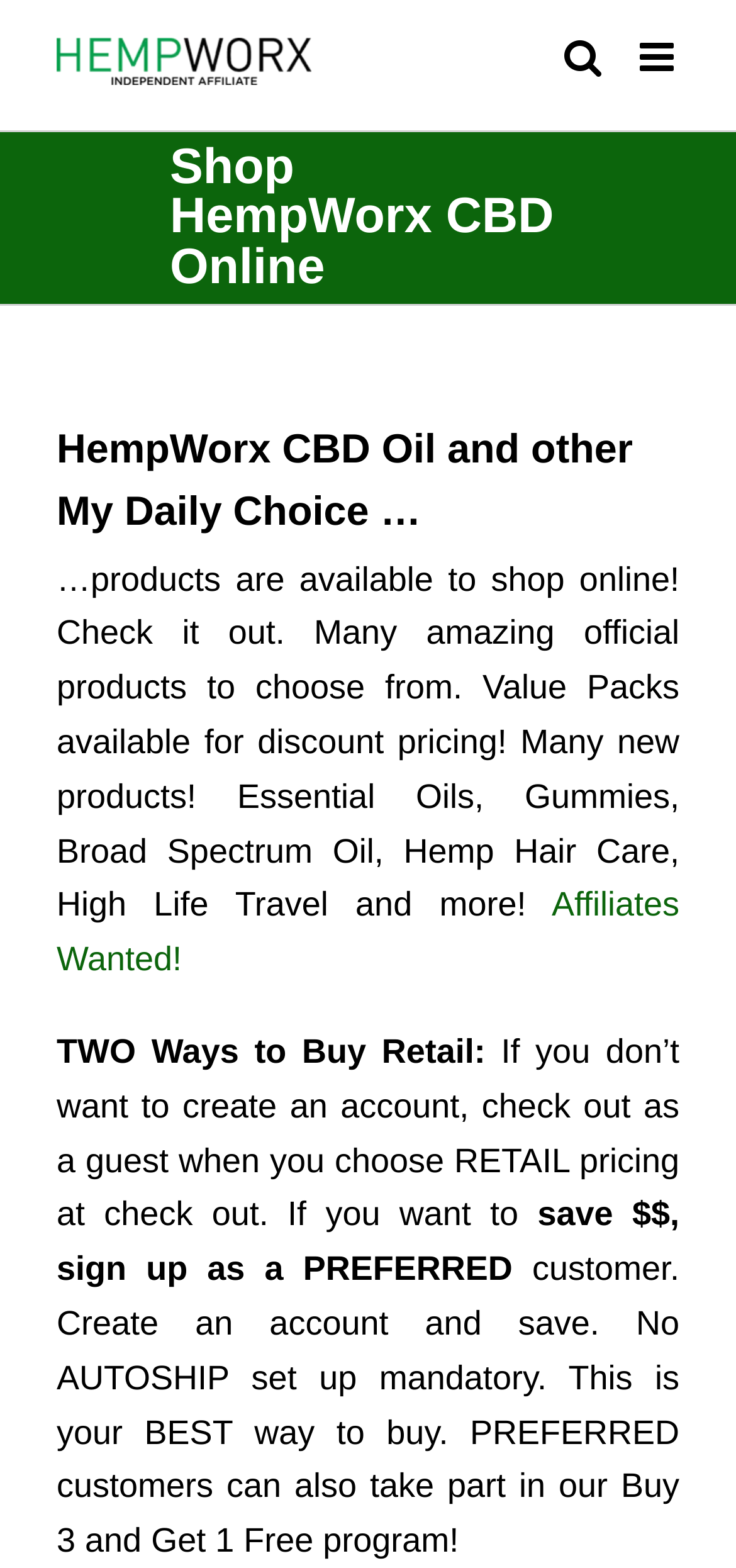Determine the bounding box for the described UI element: "Affiliates Wanted!".

[0.077, 0.565, 0.923, 0.624]